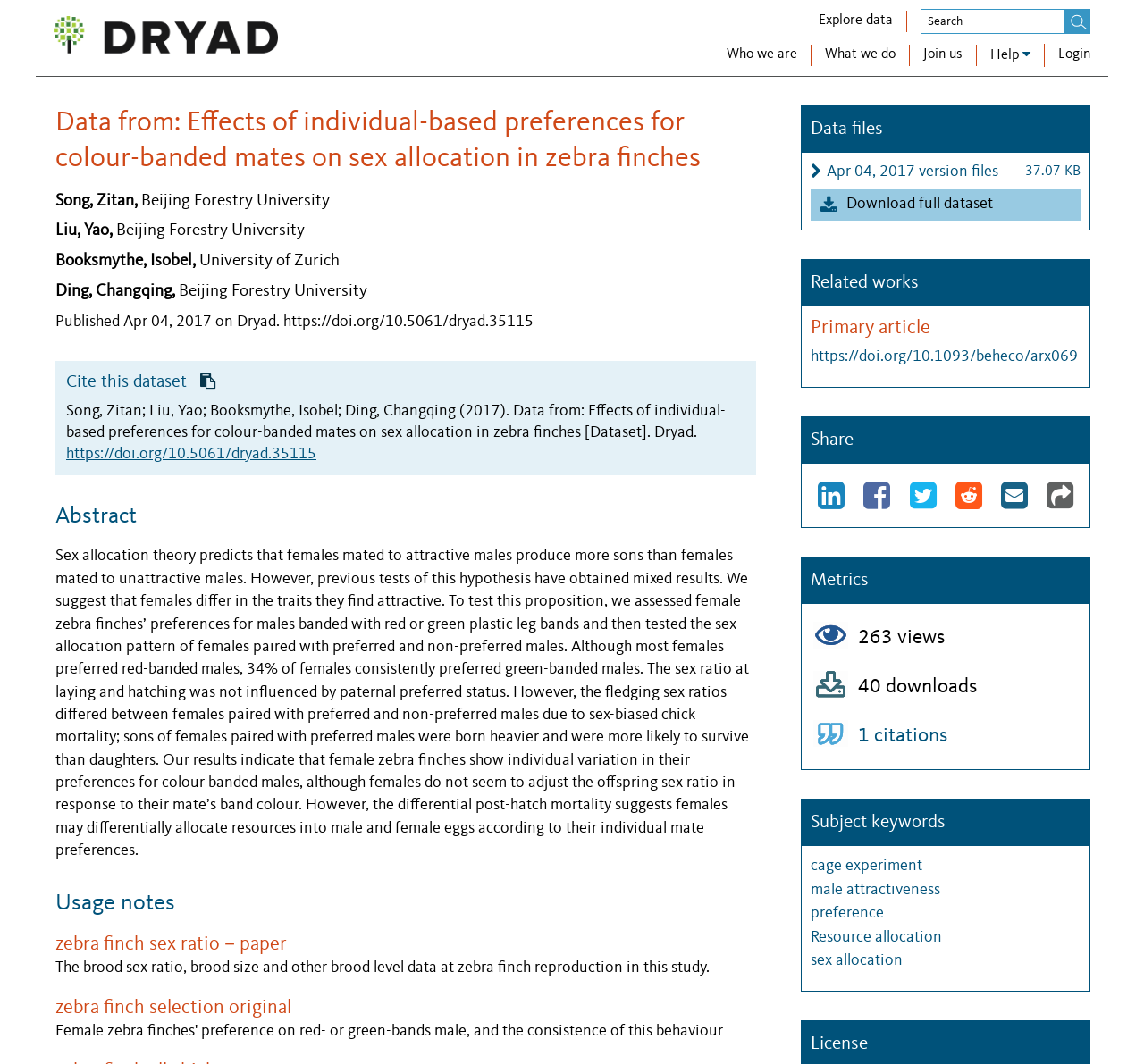Provide the text content of the webpage's main heading.

Data from: Effects of individual-based preferences for colour-banded mates on sex allocation in zebra finches